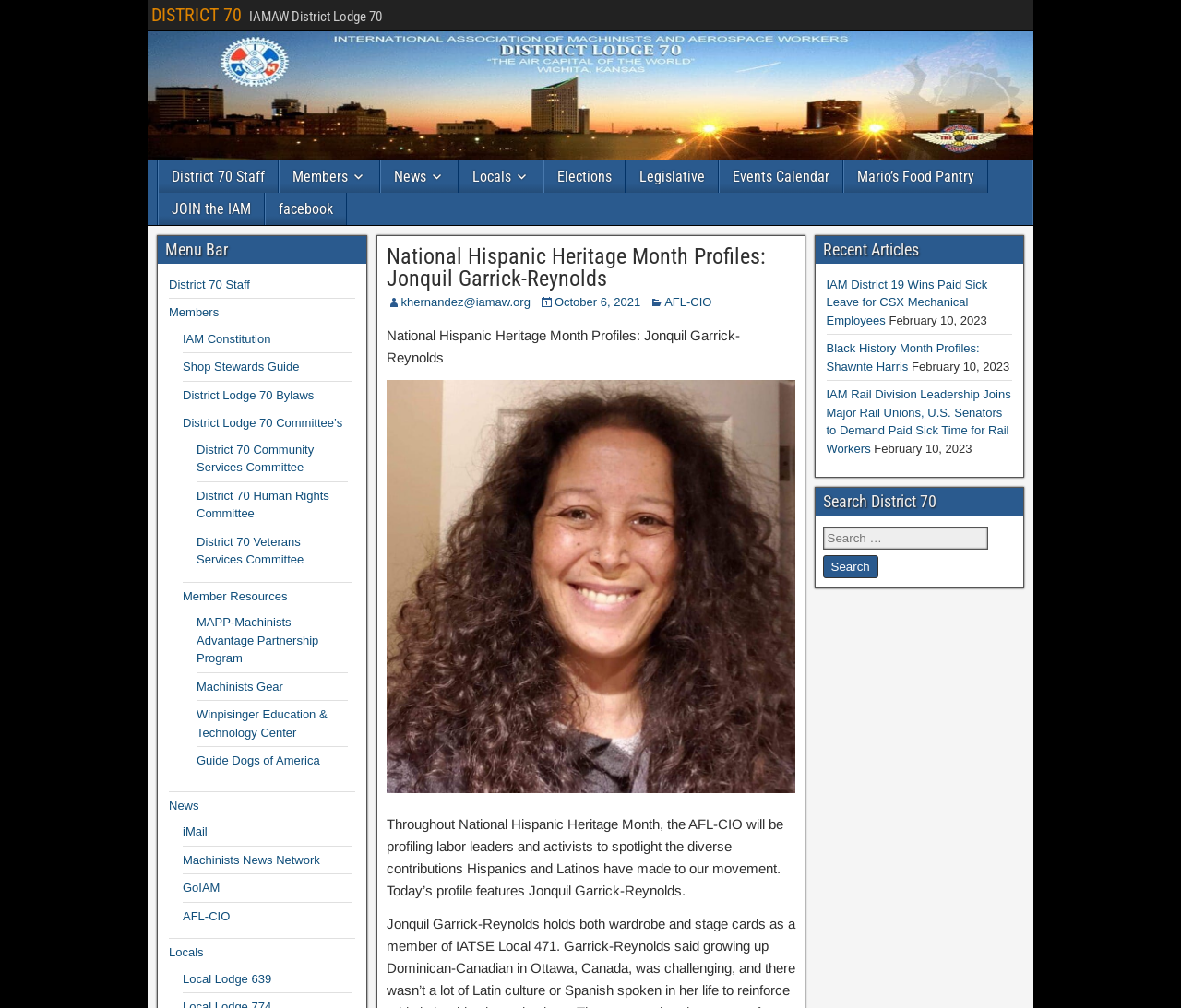Can you provide the bounding box coordinates for the element that should be clicked to implement the instruction: "Search for a destination"?

None